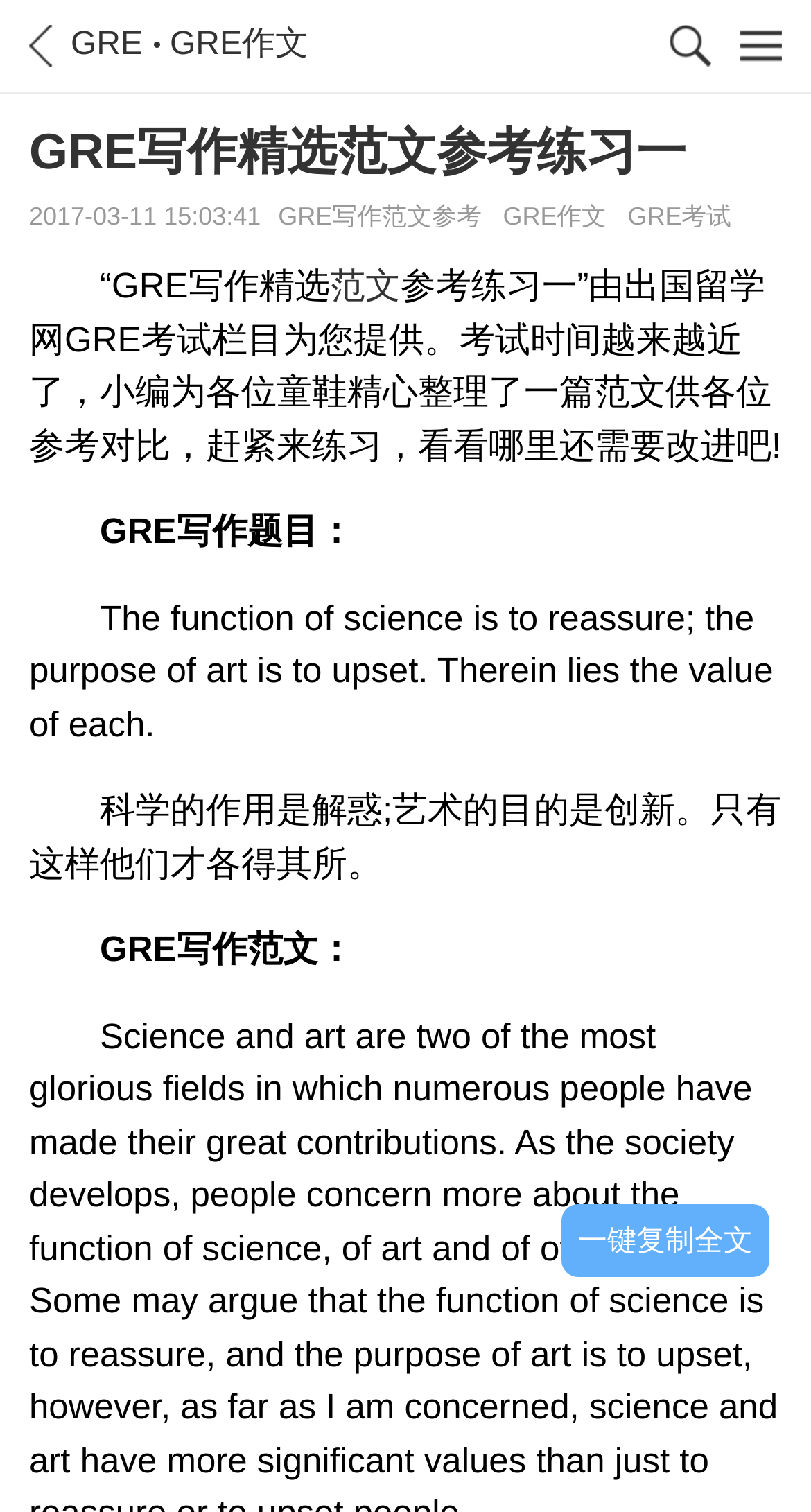What is the source of the provided essay?
Please provide a comprehensive answer based on the visual information in the image.

The source of the provided essay can be determined by looking at the text, which states that the essay is provided by '出国留学网GRE考试栏目'.